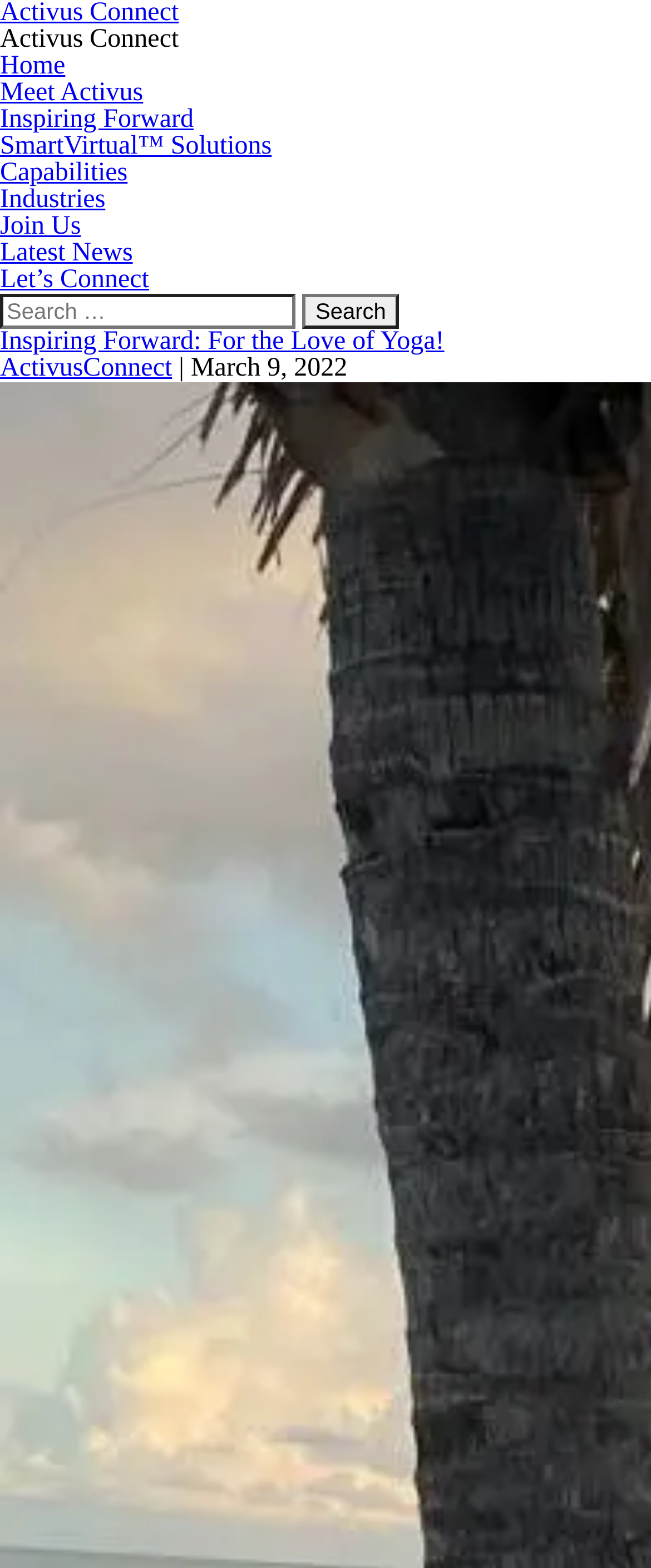Provide a one-word or brief phrase answer to the question:
How many links are in the top navigation bar?

9